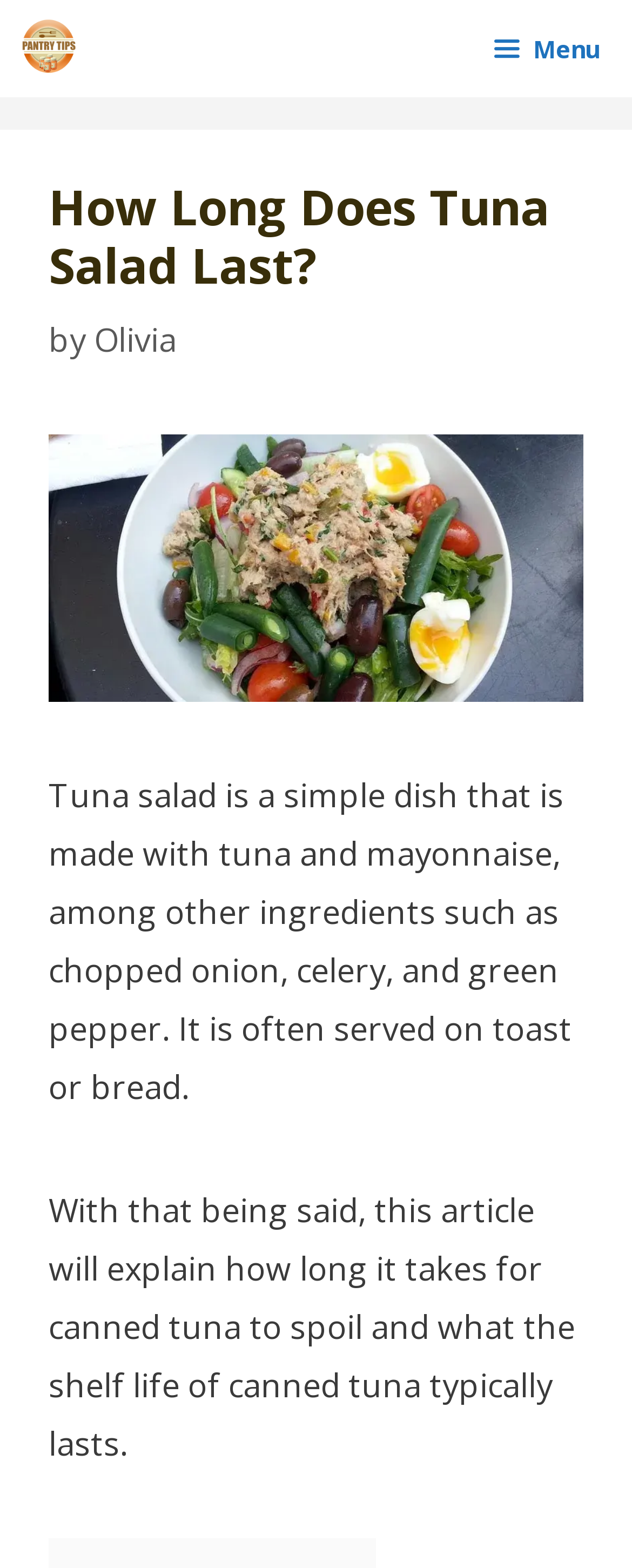Using the webpage screenshot and the element description title="Pantry Tips", determine the bounding box coordinates. Specify the coordinates in the format (top-left x, top-left y, bottom-right x, bottom-right y) with values ranging from 0 to 1.

[0.026, 0.0, 0.128, 0.062]